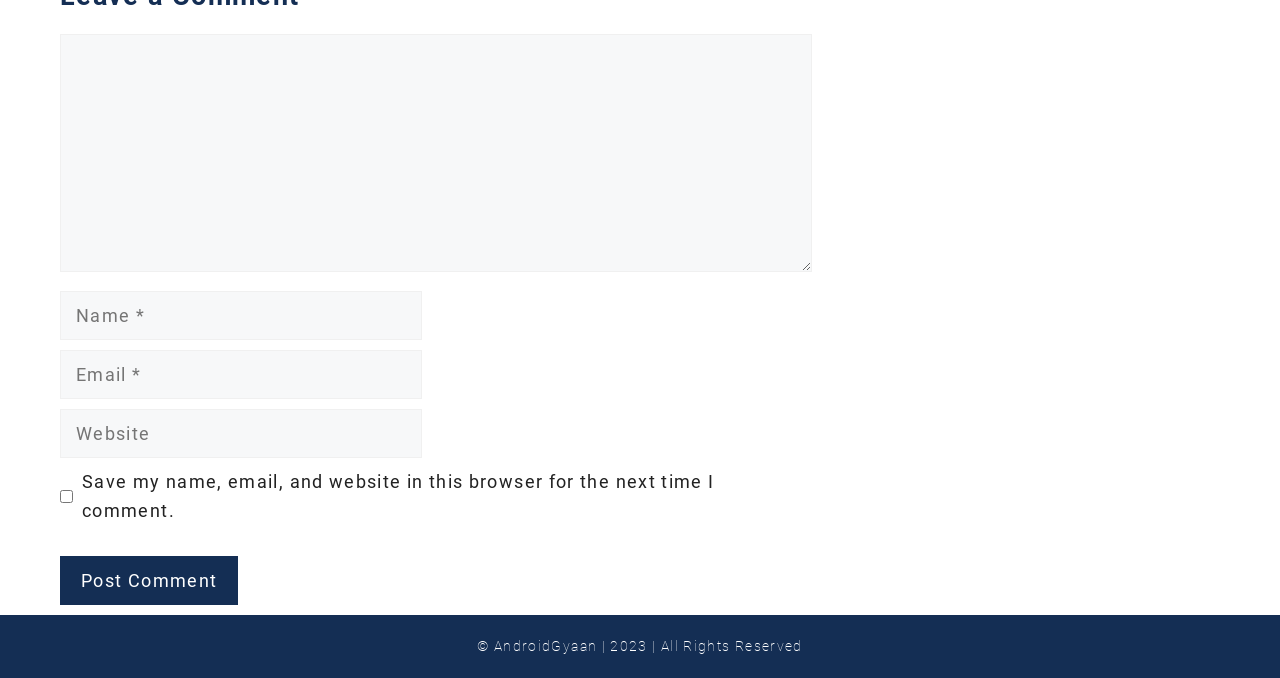What is the default state of the 'Save my name, email, and website' checkbox?
Answer the question with a thorough and detailed explanation.

The checkbox 'Save my name, email, and website in this browser for the next time I comment' is located below the comment form, and its default state is unchecked, meaning it is not selected by default.